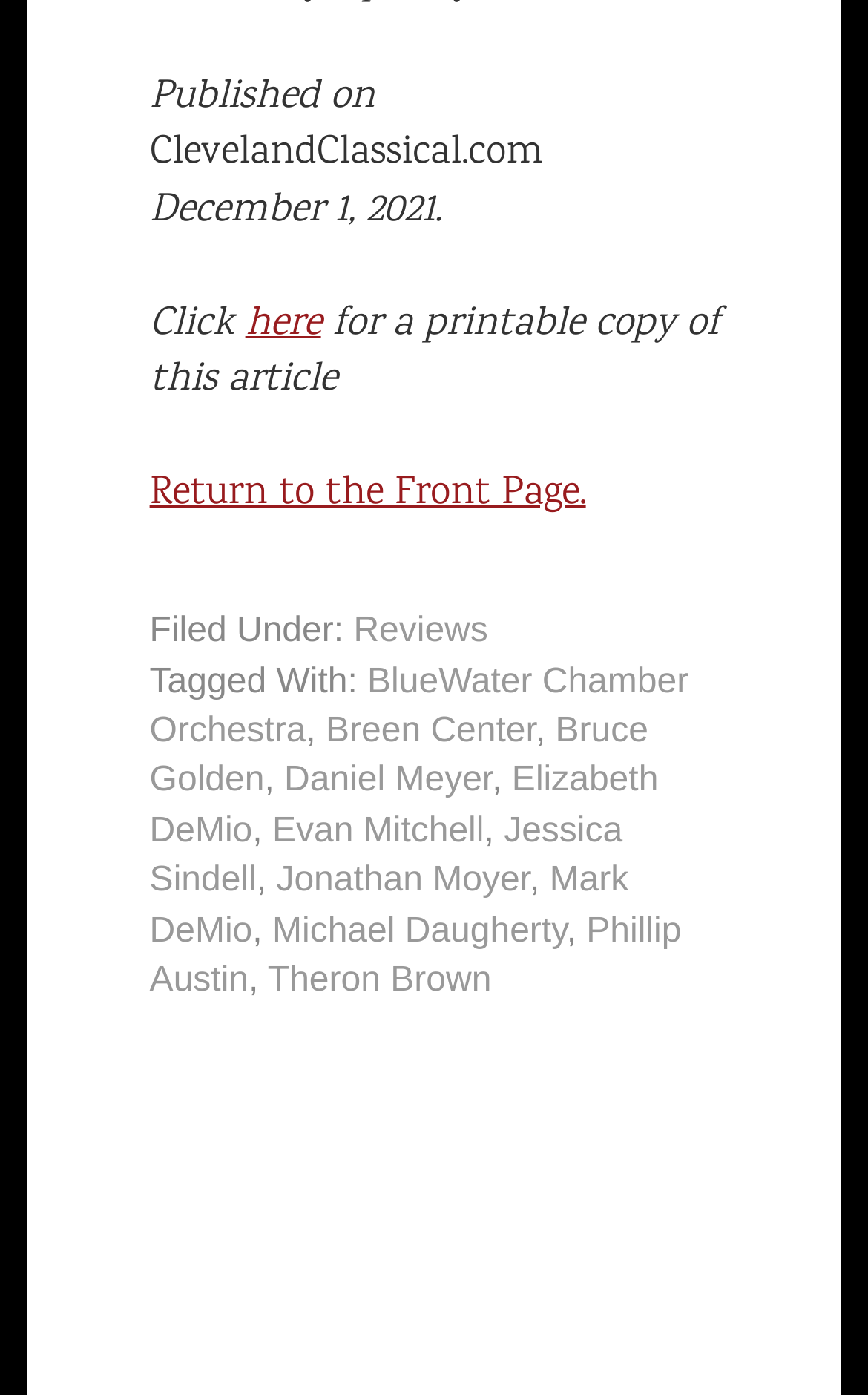Please identify the bounding box coordinates of the area that needs to be clicked to follow this instruction: "Learn about Bruce Golden".

[0.172, 0.511, 0.747, 0.574]